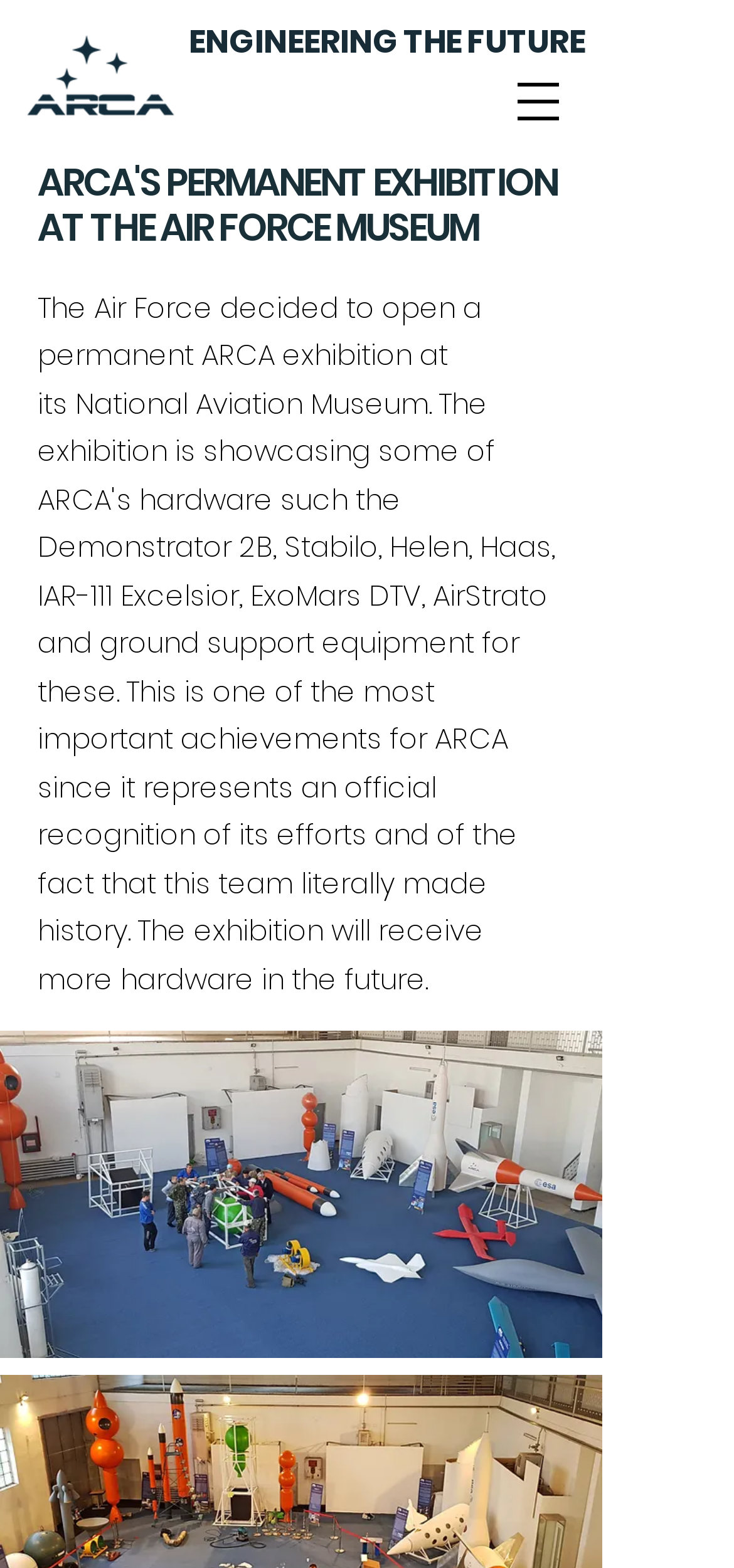What is the name of the museum where the exhibition is held?
Offer a detailed and exhaustive answer to the question.

The webpage contains a heading element with the text 'ARCA'S PERMANENT EXHIBITION AT THE AIR FORCE MUSEUM', which suggests that the exhibition is held at the Air Force Museum.